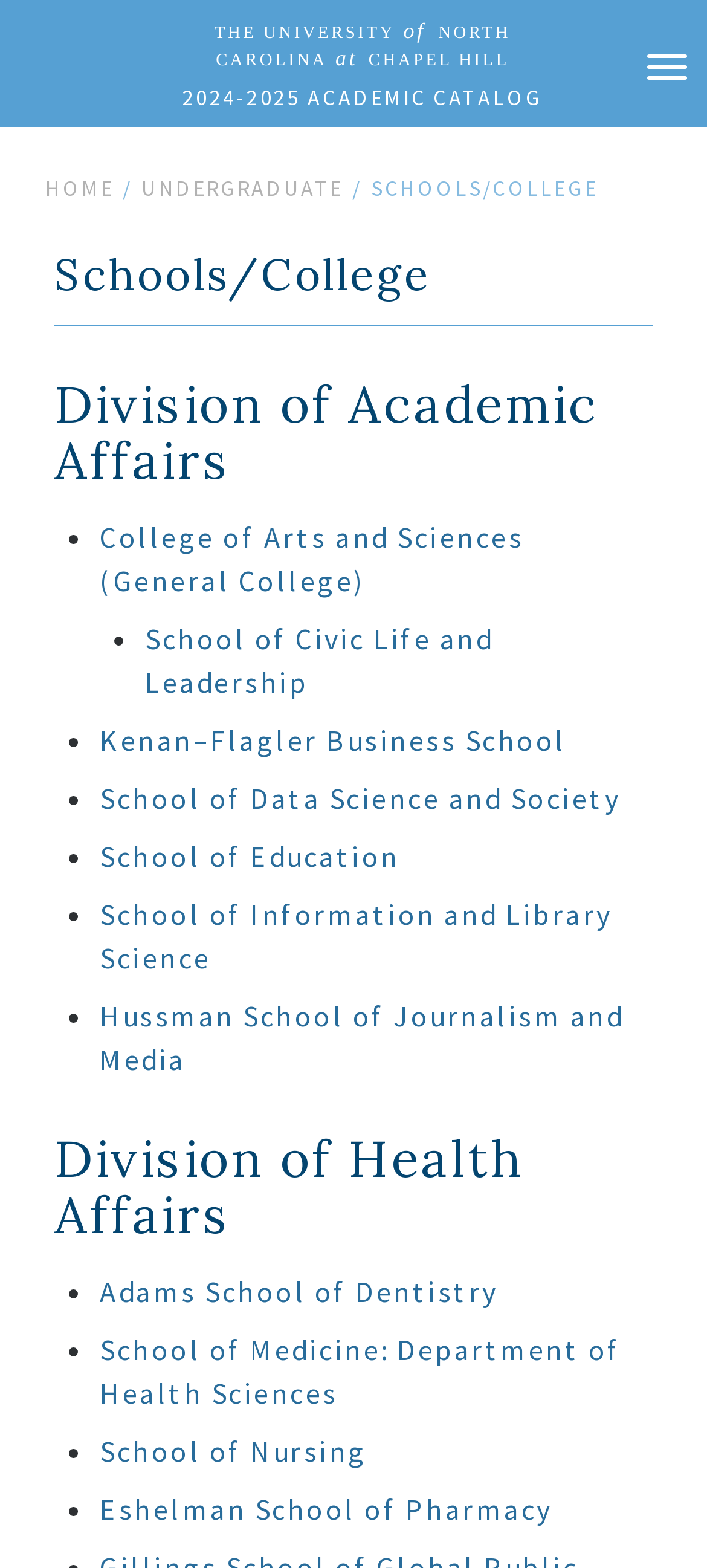From the element description Eshelman School of Pharmacy, predict the bounding box coordinates of the UI element. The coordinates must be specified in the format (top-left x, top-left y, bottom-right x, bottom-right y) and should be within the 0 to 1 range.

[0.141, 0.95, 0.781, 0.973]